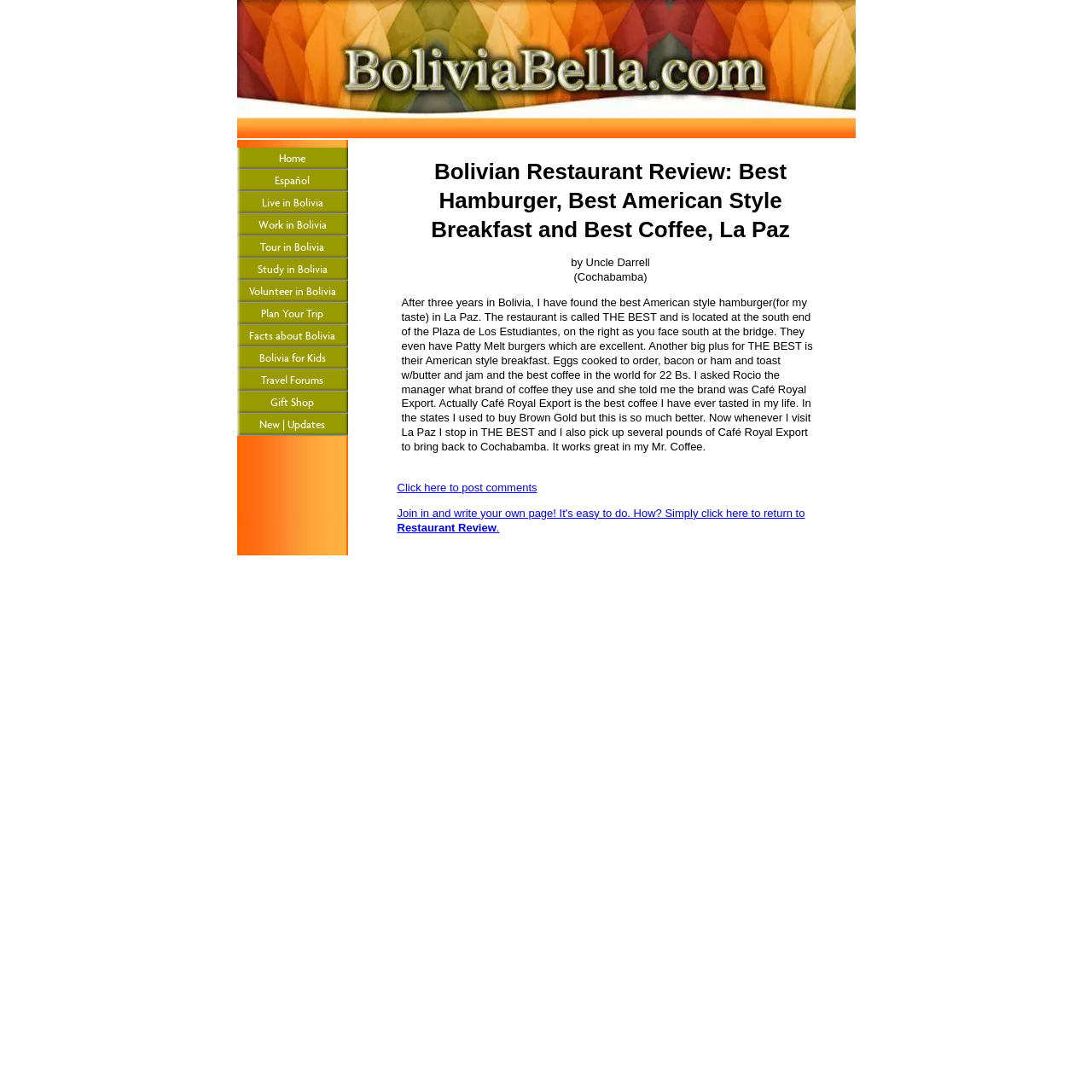Provide a one-word or short-phrase answer to the question:
What is the brand of coffee used by THE BEST?

Café Royal Export